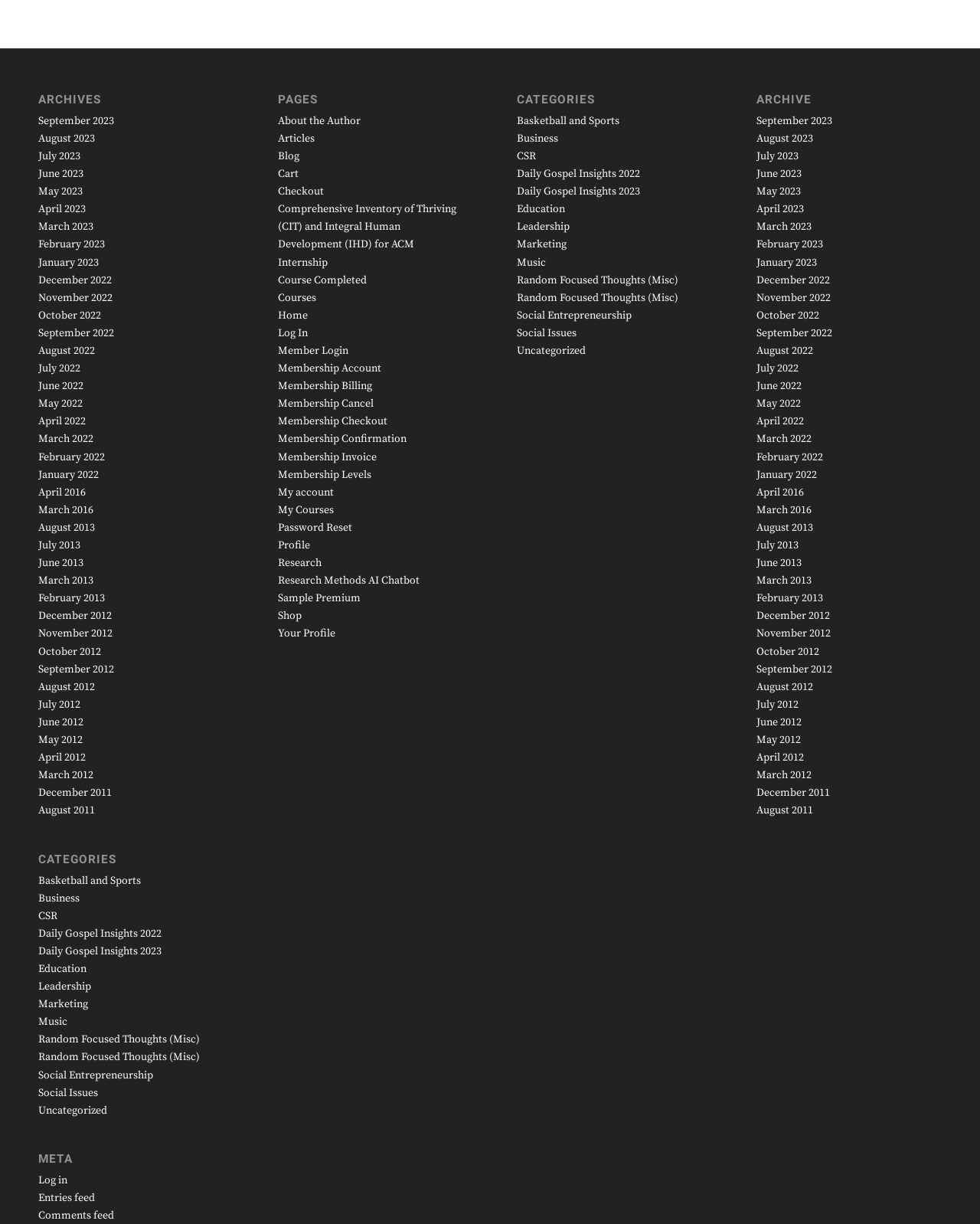Can you find the bounding box coordinates for the element that needs to be clicked to execute this instruction: "explore categories"? The coordinates should be given as four float numbers between 0 and 1, i.e., [left, top, right, bottom].

[0.039, 0.697, 0.228, 0.707]